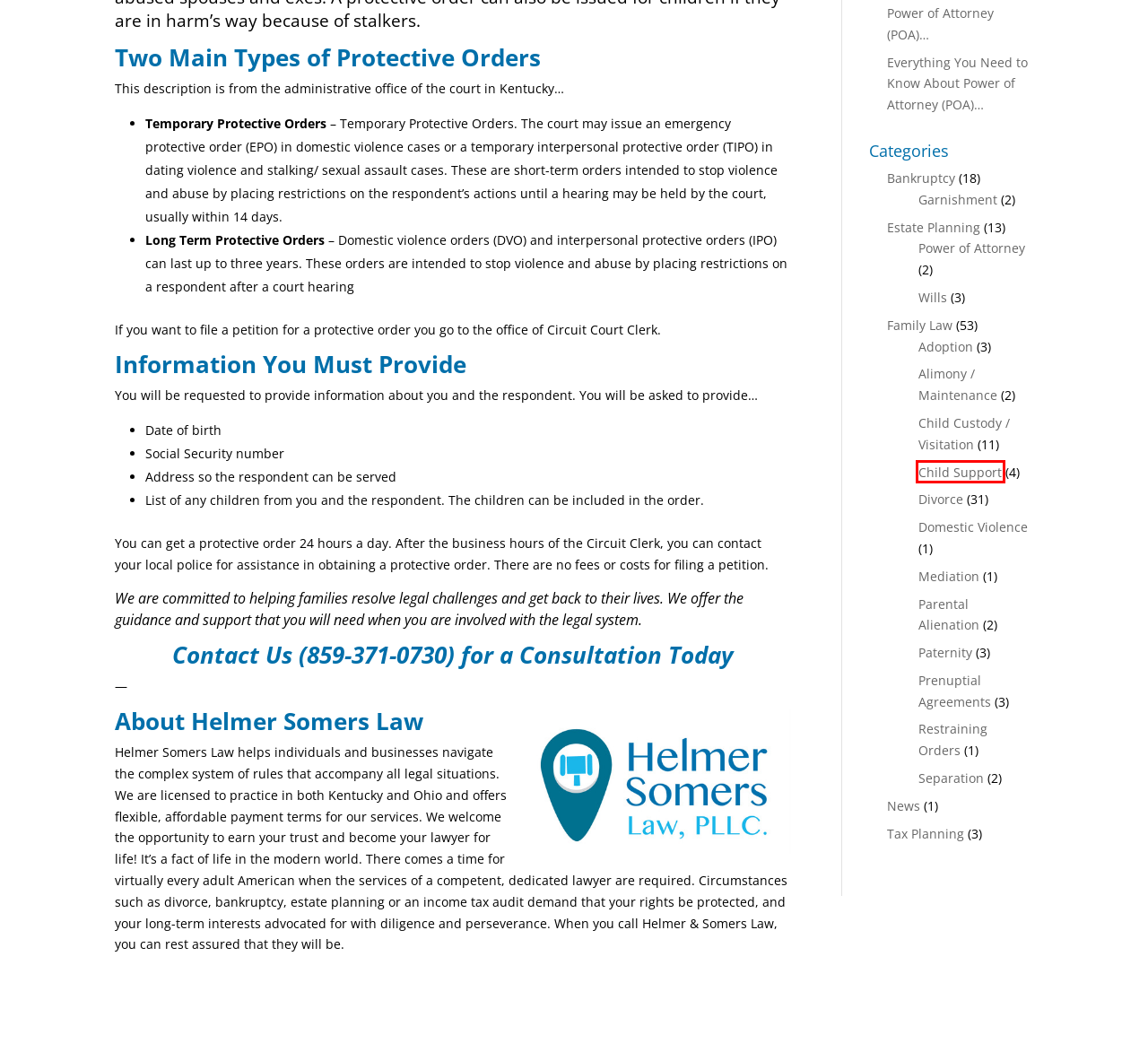Look at the given screenshot of a webpage with a red rectangle bounding box around a UI element. Pick the description that best matches the new webpage after clicking the element highlighted. The descriptions are:
A. Restraining Orders | Helmer Somers Law
B. Estate Planning | Helmer Somers Law
C. Child Support | Helmer Somers Law
D. Wills | Helmer Somers Law
E. Paternity | Helmer Somers Law
F. Family Law | Helmer Somers Law
G. Divorce | Helmer Somers Law
H. Tax Planning | Helmer Somers Law

C